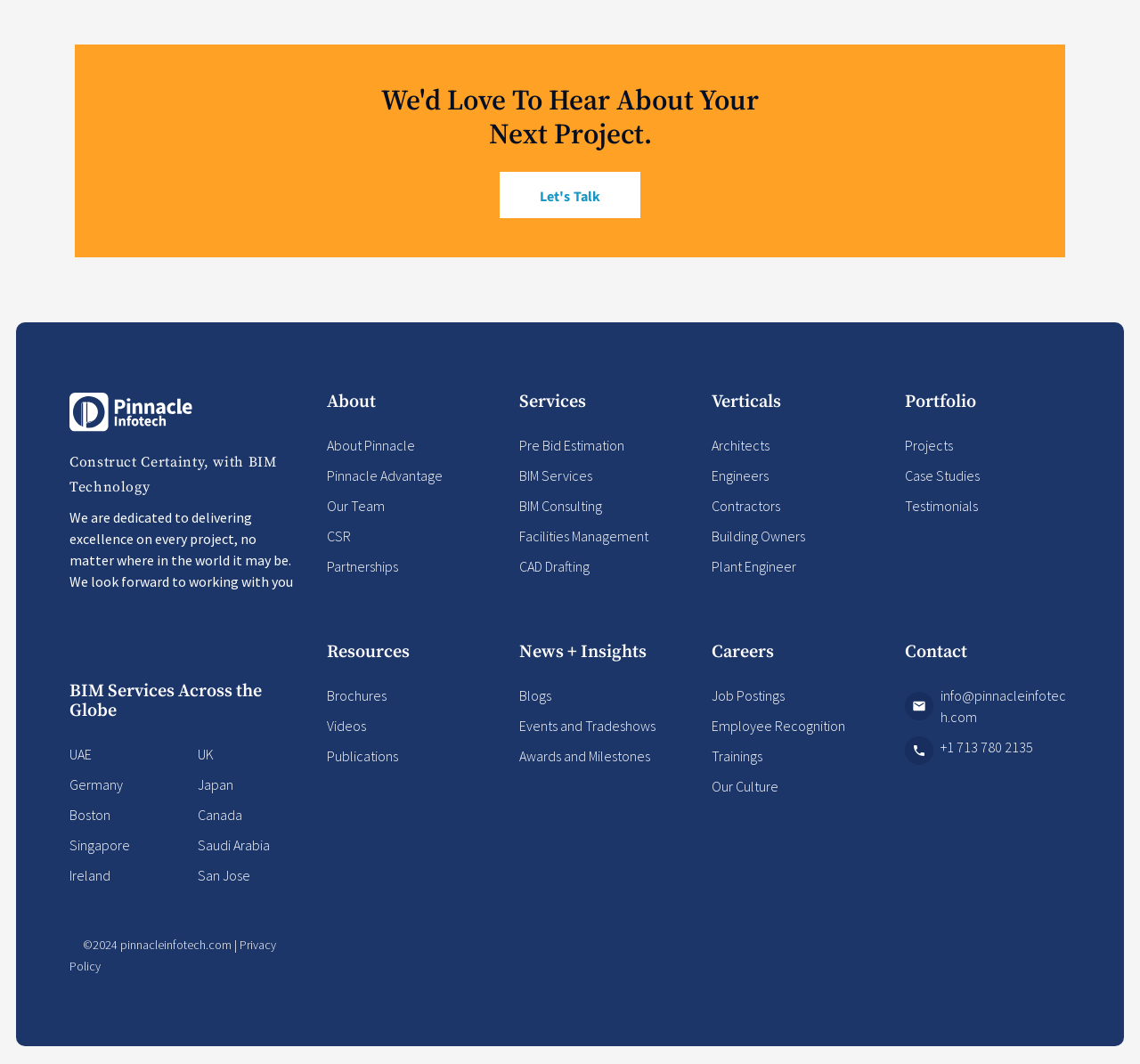Determine the bounding box coordinates for the UI element matching this description: "+1 713 780 2135".

[0.793, 0.692, 0.939, 0.719]